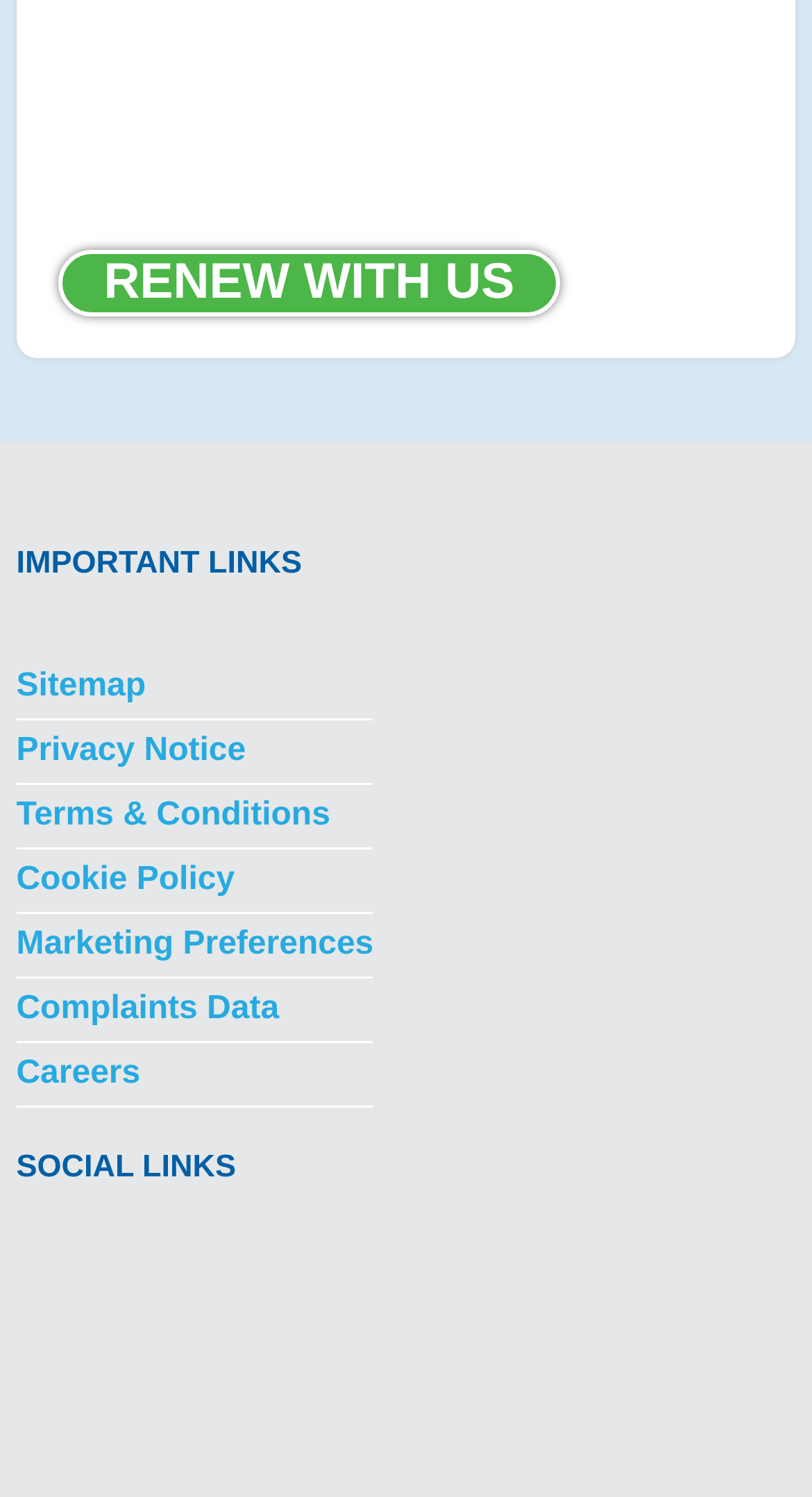Find the bounding box coordinates of the clickable area required to complete the following action: "Check Careers".

[0.02, 0.697, 0.46, 0.74]